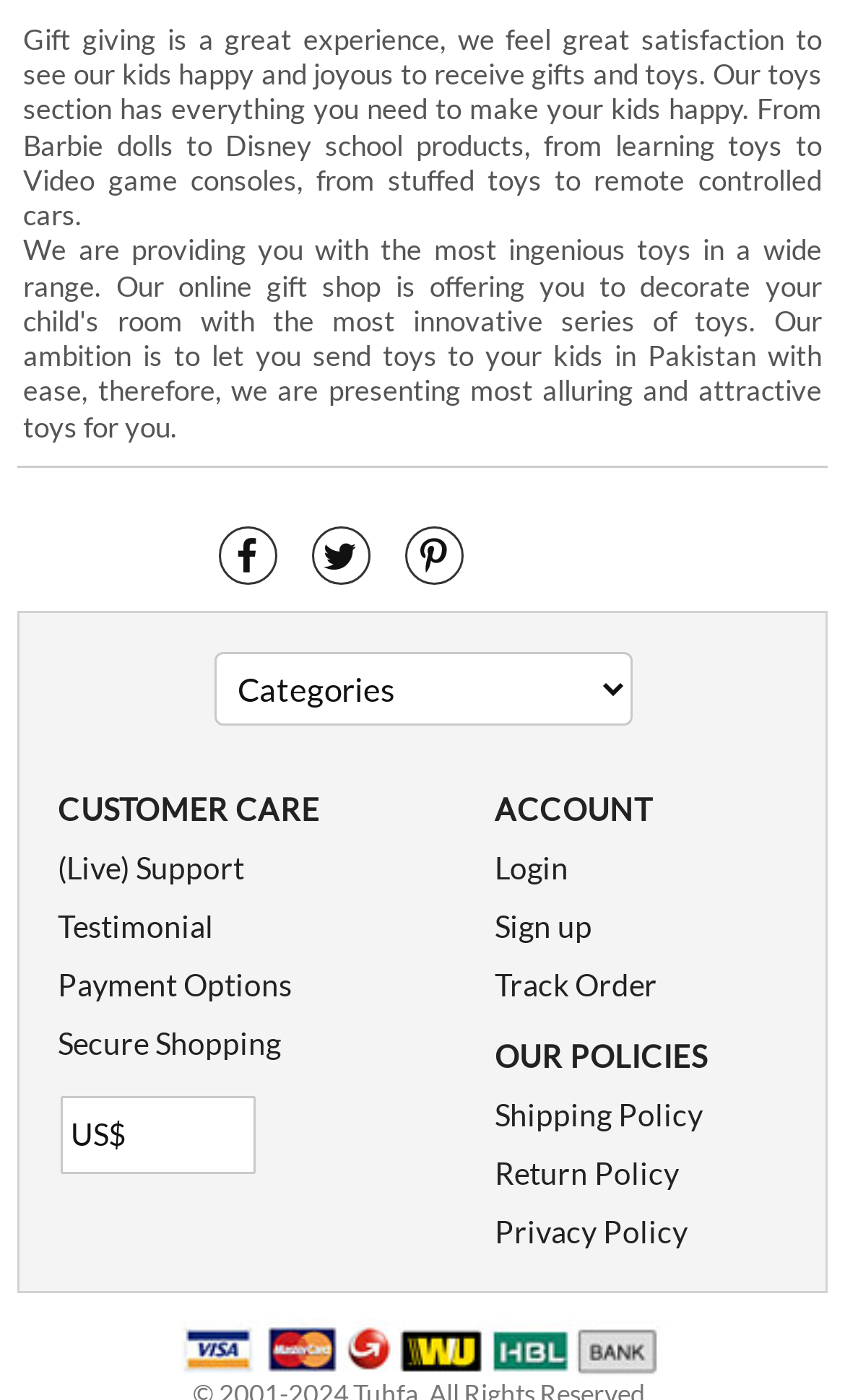Identify the bounding box coordinates of the clickable section necessary to follow the following instruction: "View shipping policy". The coordinates should be presented as four float numbers from 0 to 1, i.e., [left, top, right, bottom].

[0.585, 0.783, 0.831, 0.809]